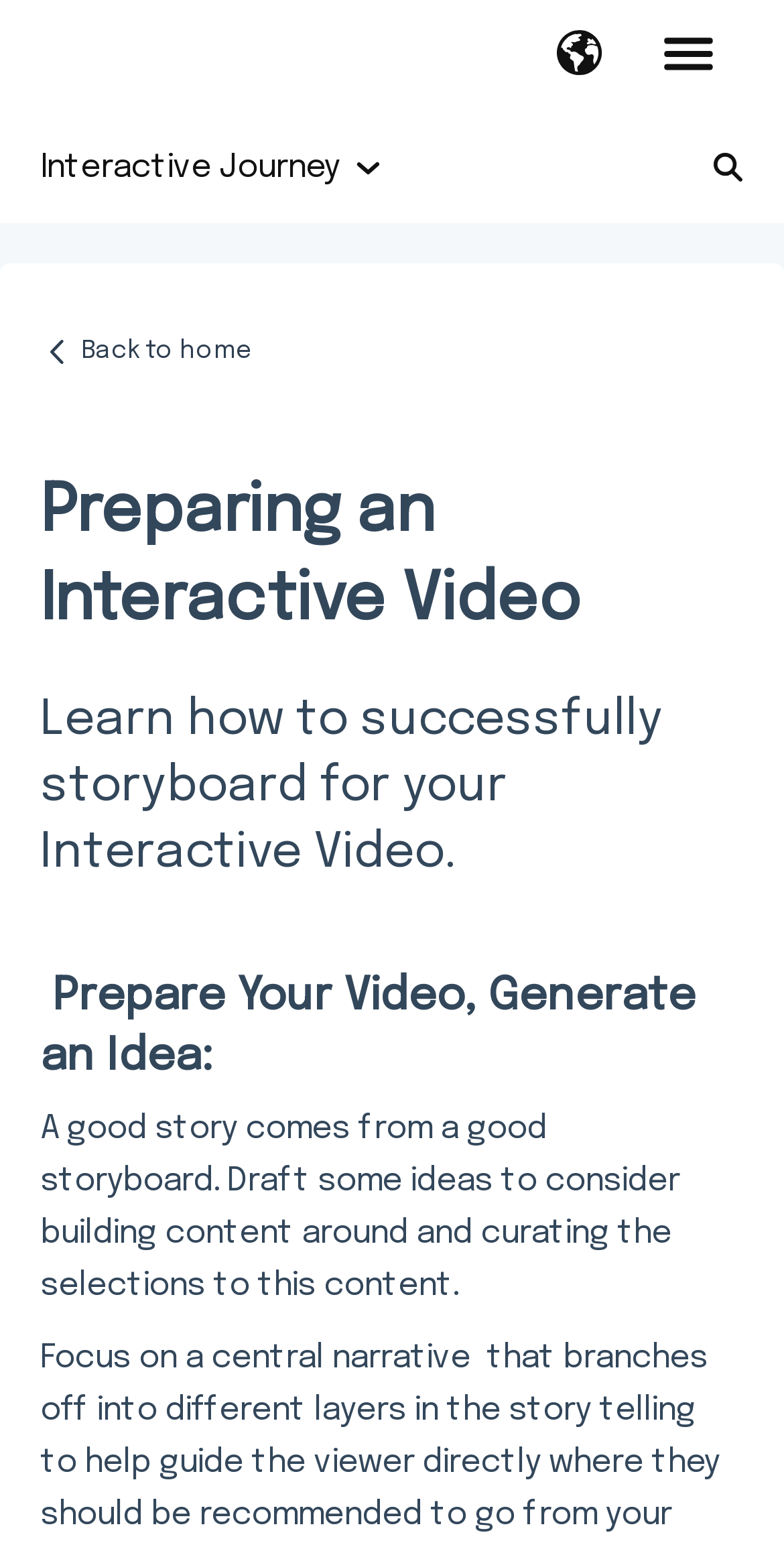Find the bounding box coordinates for the area you need to click to carry out the instruction: "Click the company logo". The coordinates should be four float numbers between 0 and 1, indicated as [left, top, right, bottom].

[0.051, 0.012, 0.5, 0.059]